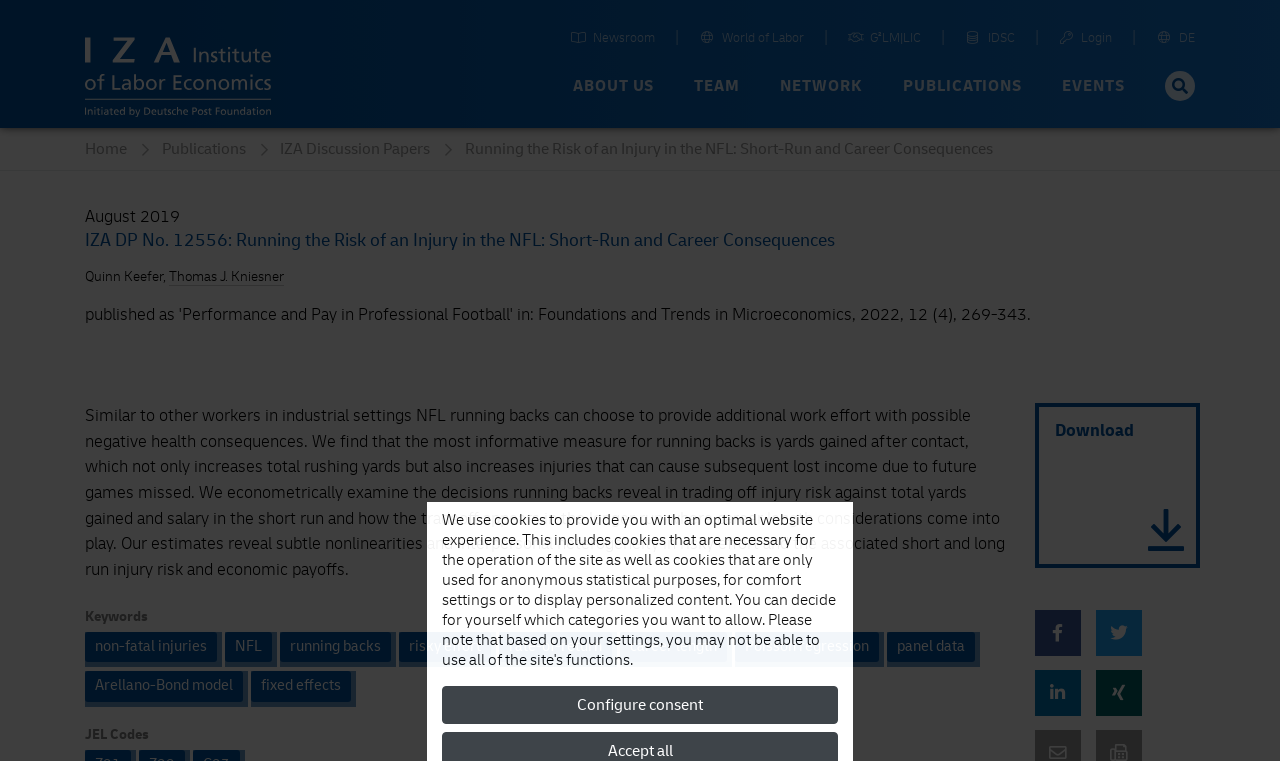Can you specify the bounding box coordinates for the region that should be clicked to fulfill this instruction: "Download the paper".

[0.809, 0.53, 0.937, 0.746]